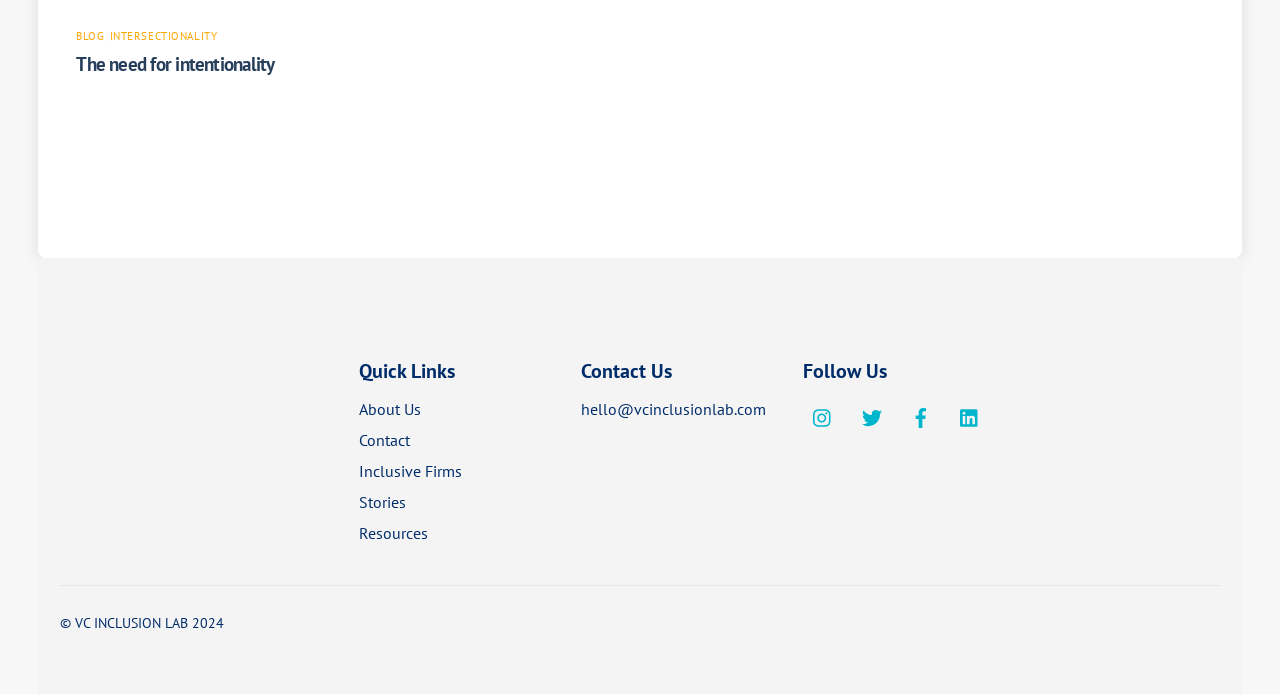Answer the question with a brief word or phrase:
What is the email address to contact the organization?

hello@vcinclusionlab.com